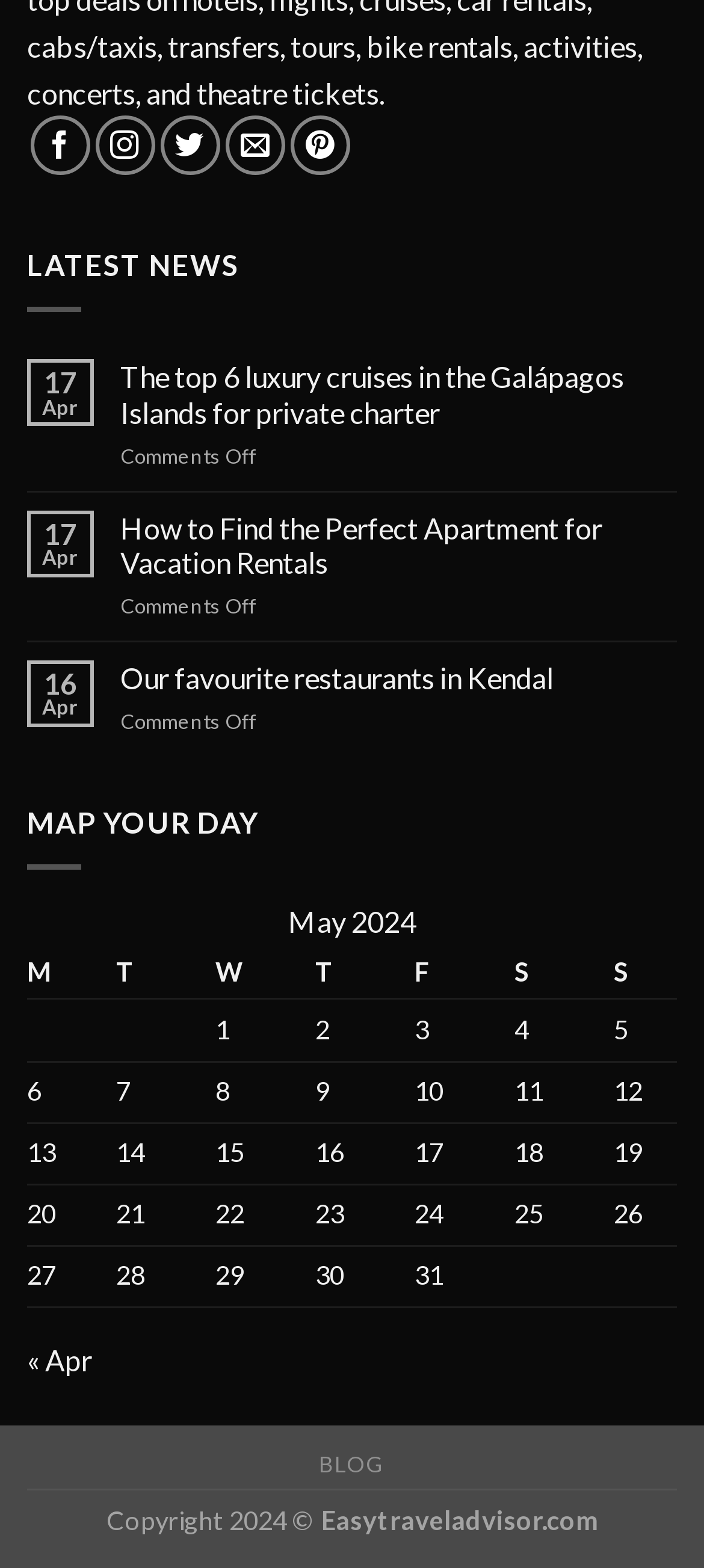Please identify the bounding box coordinates of the clickable area that will allow you to execute the instruction: "Follow on Facebook".

[0.043, 0.074, 0.127, 0.112]